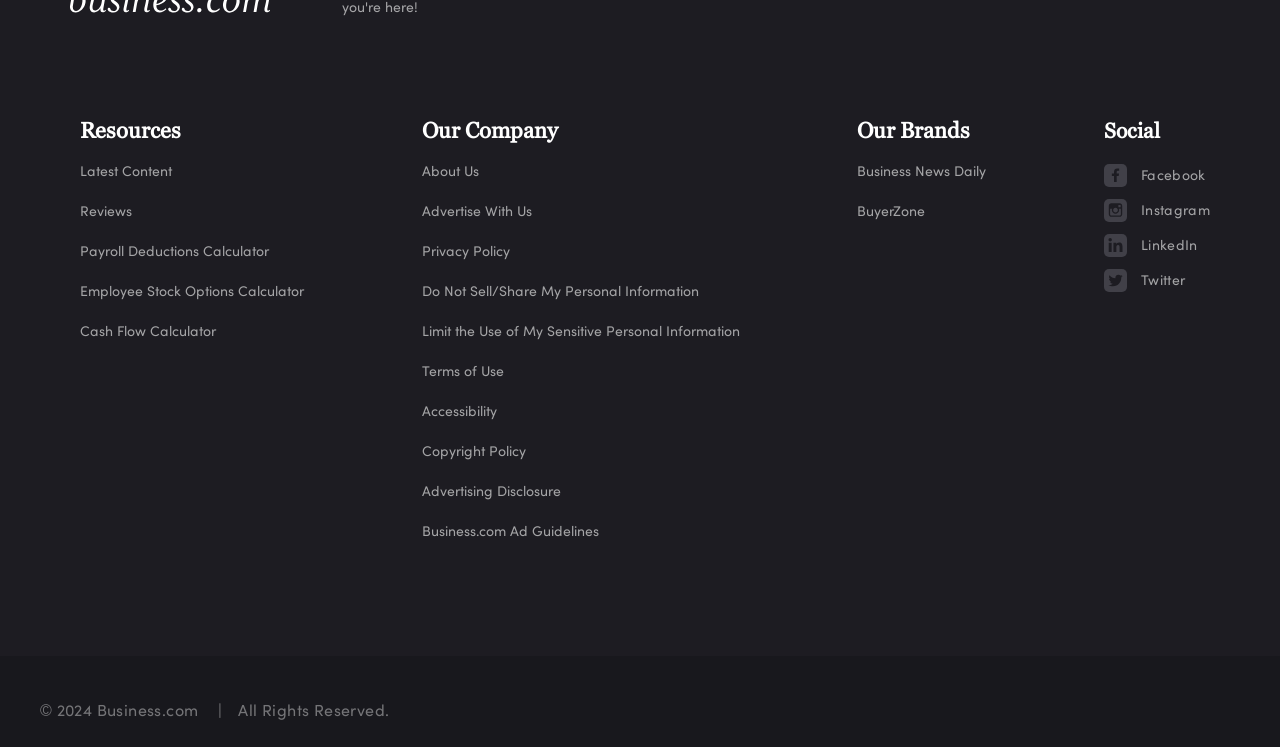Based on the element description, predict the bounding box coordinates (top-left x, top-left y, bottom-right x, bottom-right y) for the UI element in the screenshot: Business.com Ad Guidelines

[0.329, 0.684, 0.468, 0.738]